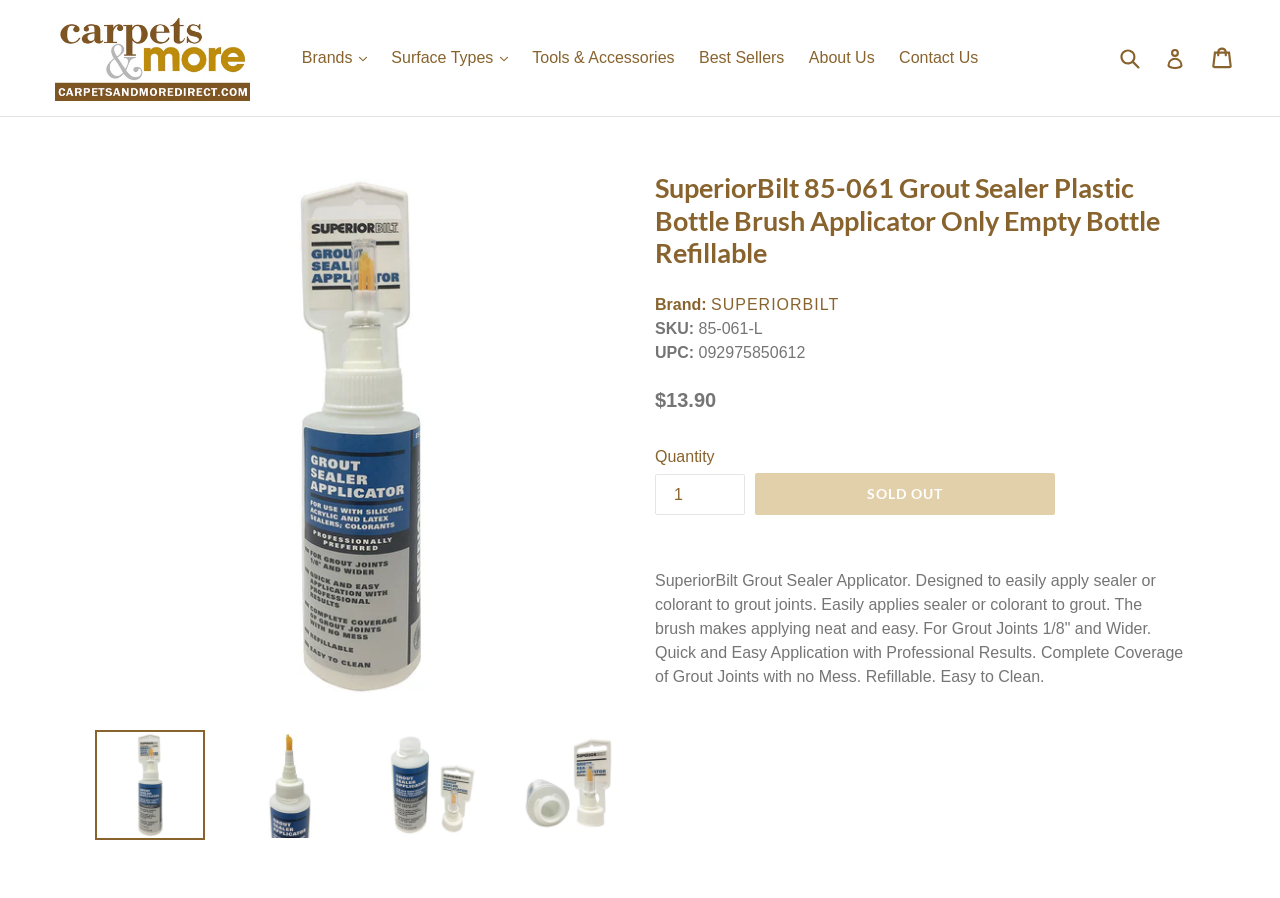Please locate the bounding box coordinates of the region I need to click to follow this instruction: "Search for products".

[0.871, 0.042, 0.895, 0.088]